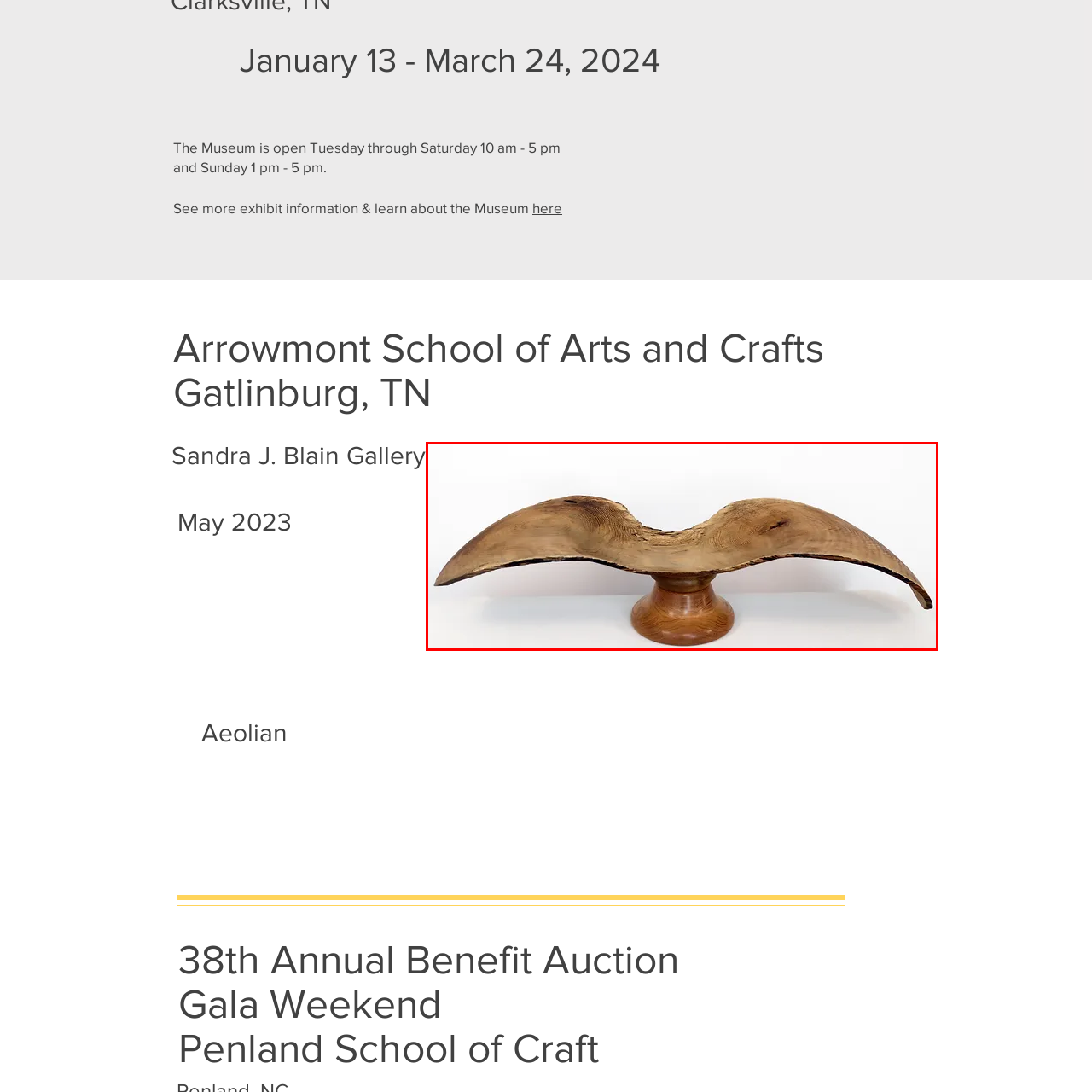Where is the exhibition being held?
Direct your attention to the area of the image outlined in red and provide a detailed response based on the visual information available.

According to the caption, the sculpture is part of an exhibition at the Arrowmont School of Arts and Crafts in Gatlinburg, TN, which is running from January 13 to March 24, 2024.